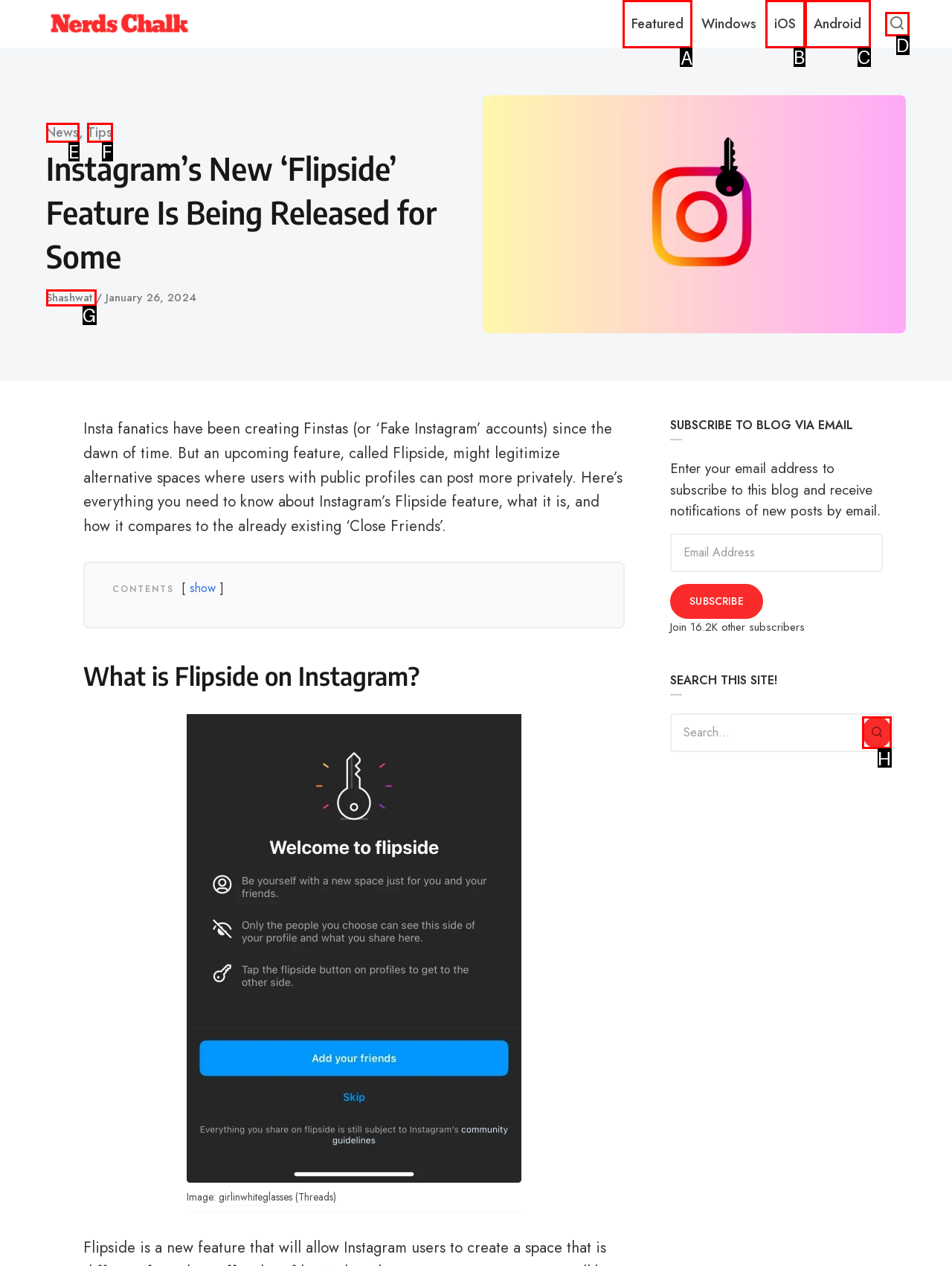Provide the letter of the HTML element that you need to click on to perform the task: Click on the 'Featured' link.
Answer with the letter corresponding to the correct option.

A